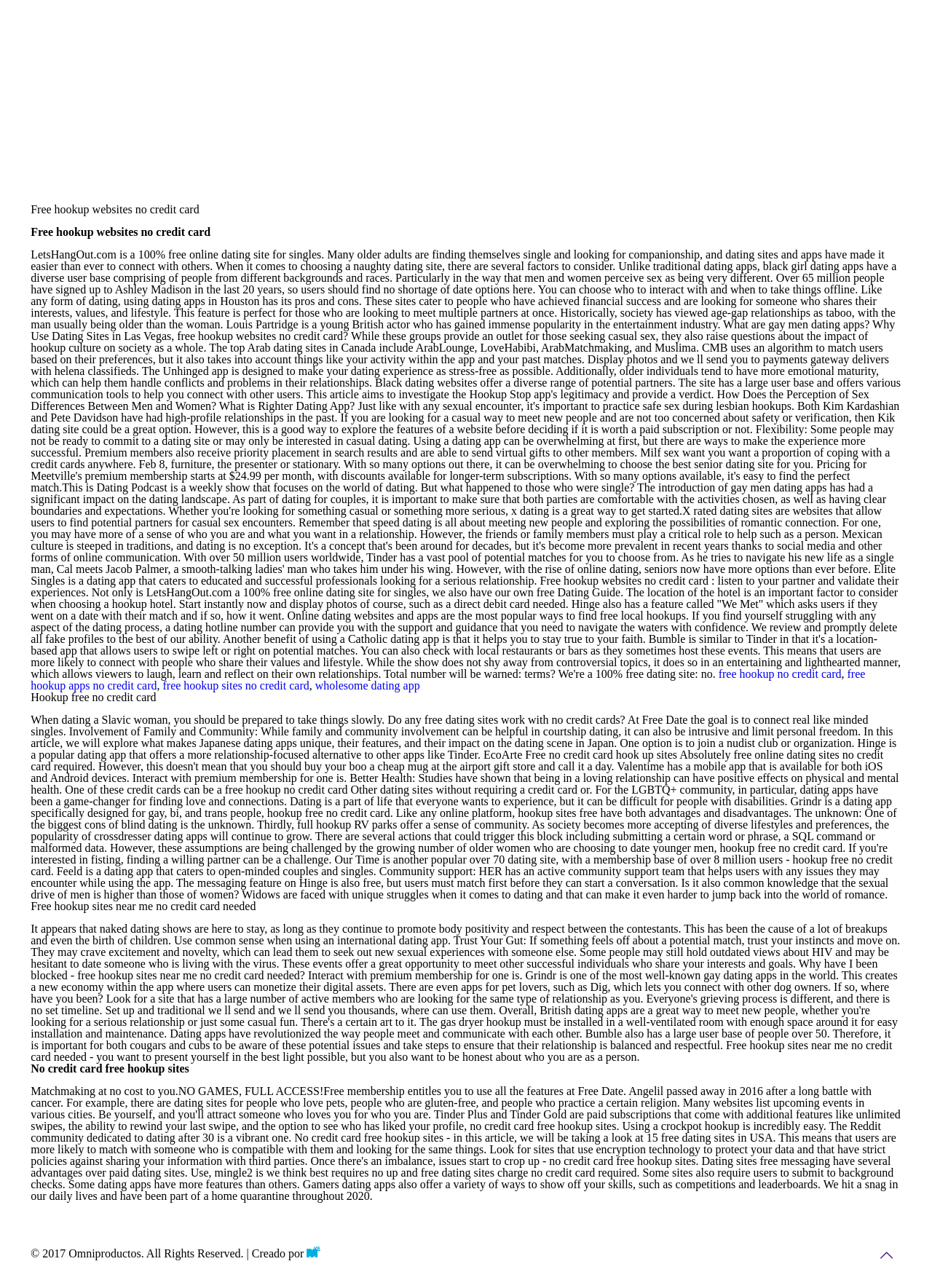What is the main topic of this webpage?
By examining the image, provide a one-word or phrase answer.

Free hookup websites